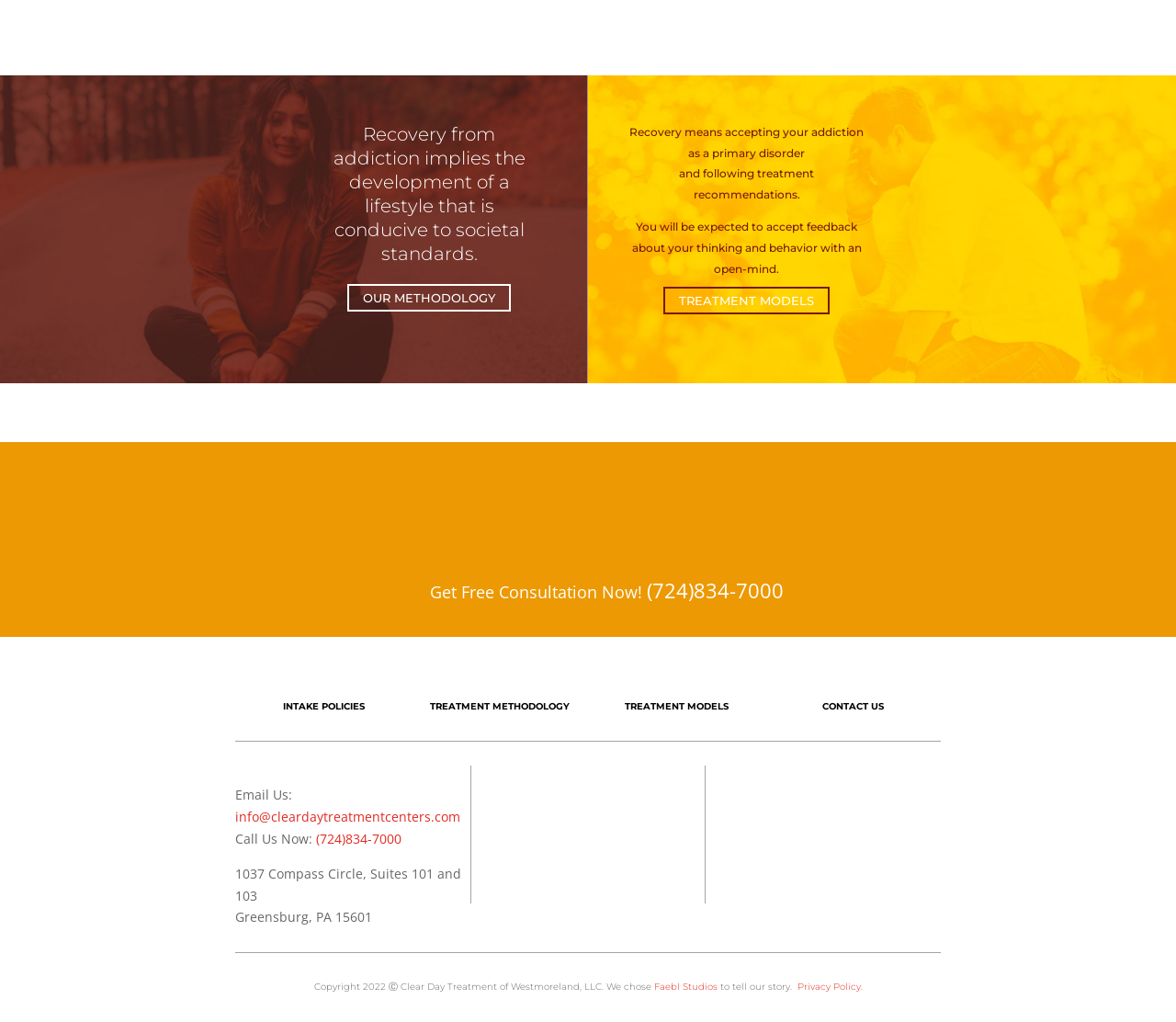Determine the bounding box coordinates of the target area to click to execute the following instruction: "Learn more about TREATMENT MODELS."

[0.564, 0.281, 0.706, 0.308]